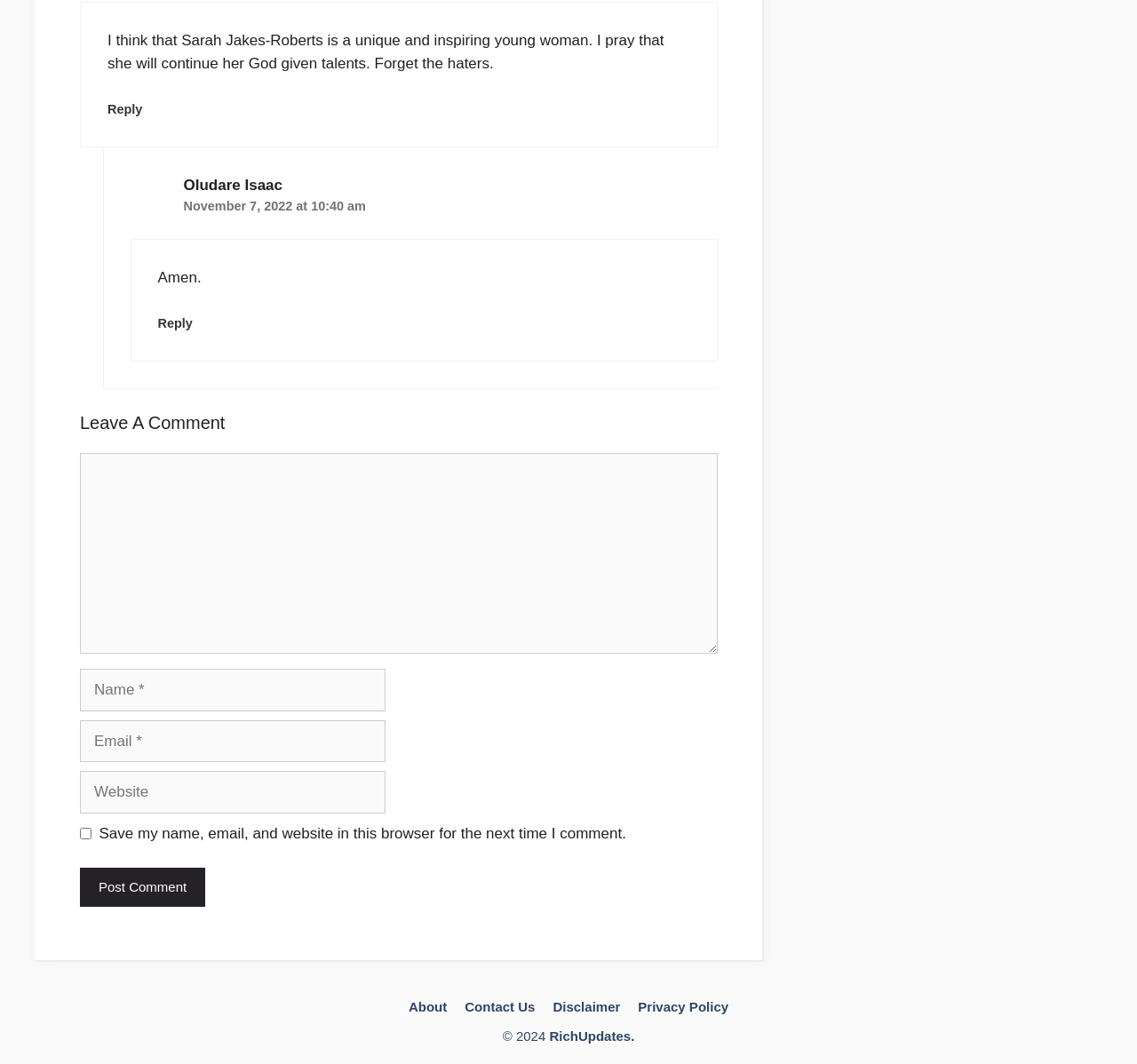Use a single word or phrase to answer the question:
What is the name of the person who commented 'Amen.'?

Oludare Isaac